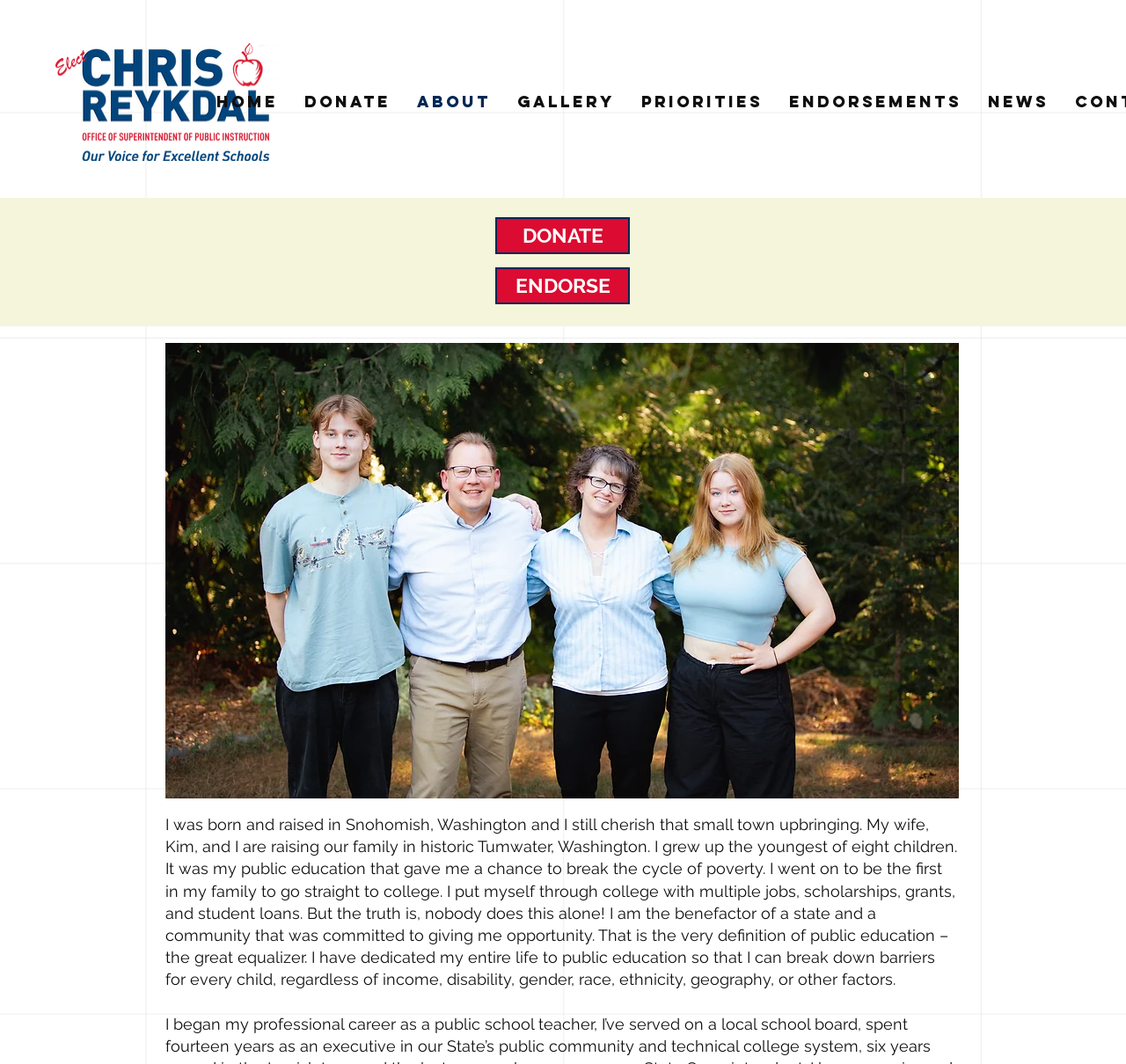Extract the bounding box for the UI element that matches this description: "DONATE".

[0.44, 0.204, 0.559, 0.239]